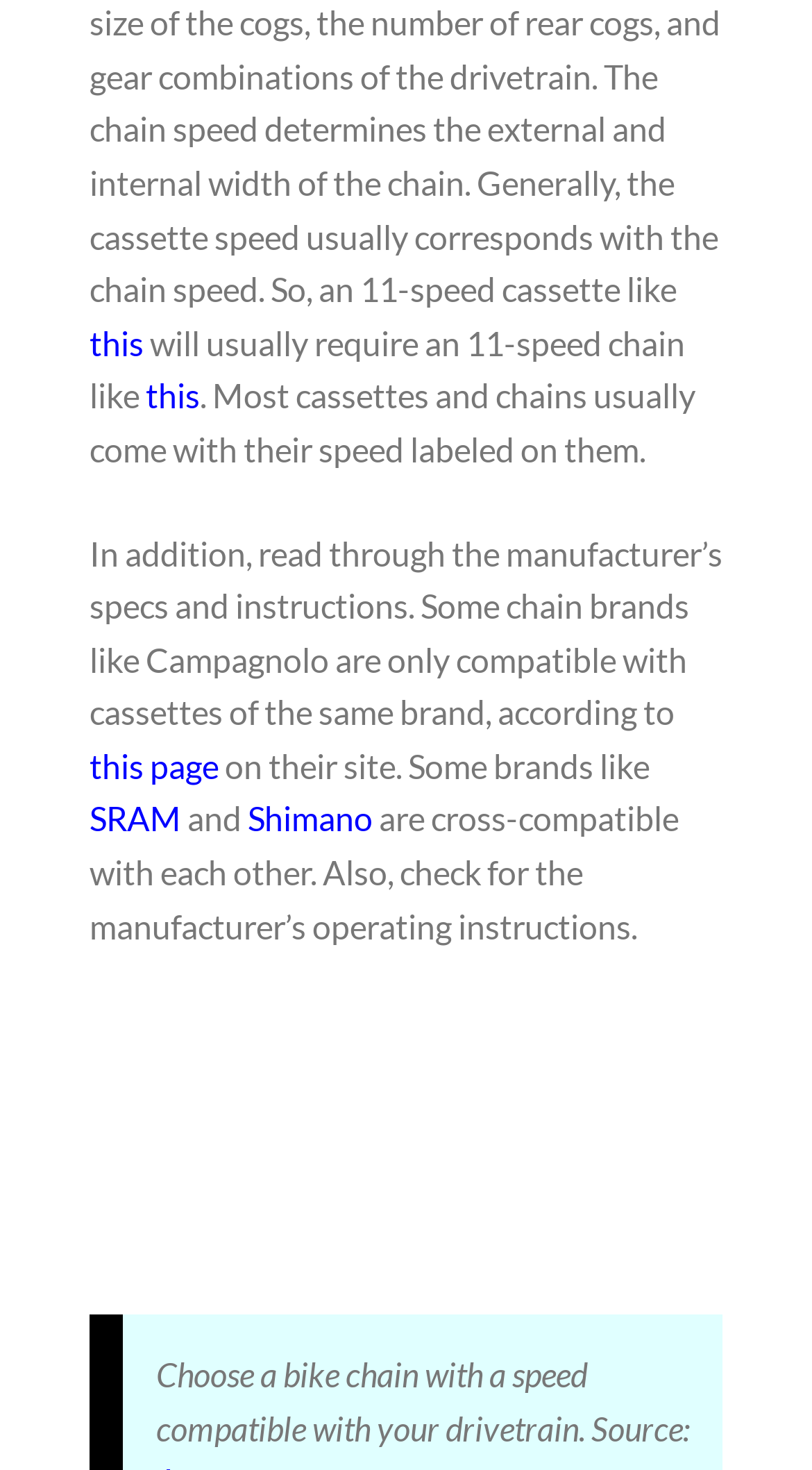Provide a short answer to the following question with just one word or phrase: What should you check for in the manufacturer's specs?

Operating instructions